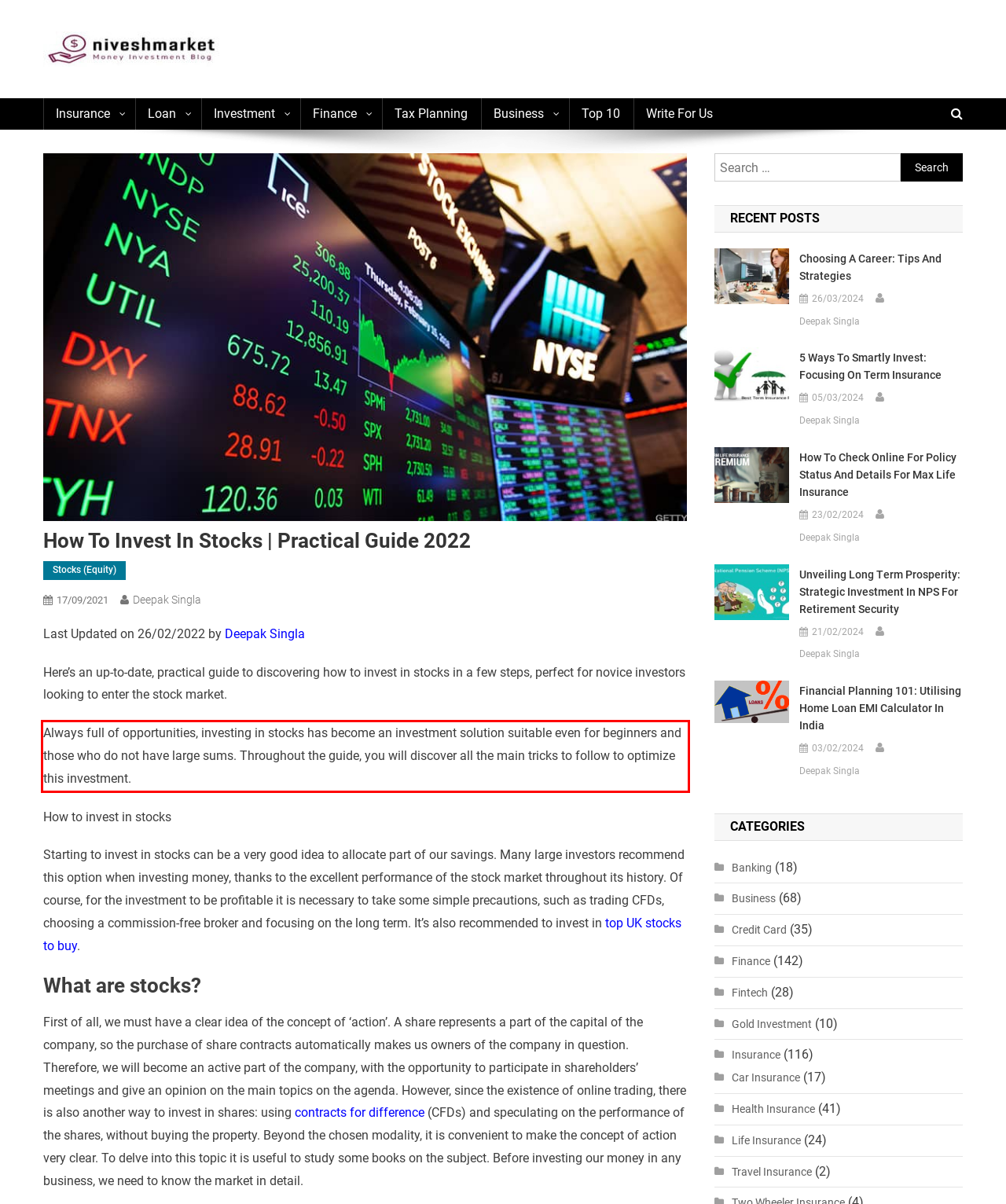There is a UI element on the webpage screenshot marked by a red bounding box. Extract and generate the text content from within this red box.

Always full of opportunities, investing in stocks has become an investment solution suitable even for beginners and those who do not have large sums. Throughout the guide, you will discover all the main tricks to follow to optimize this investment.